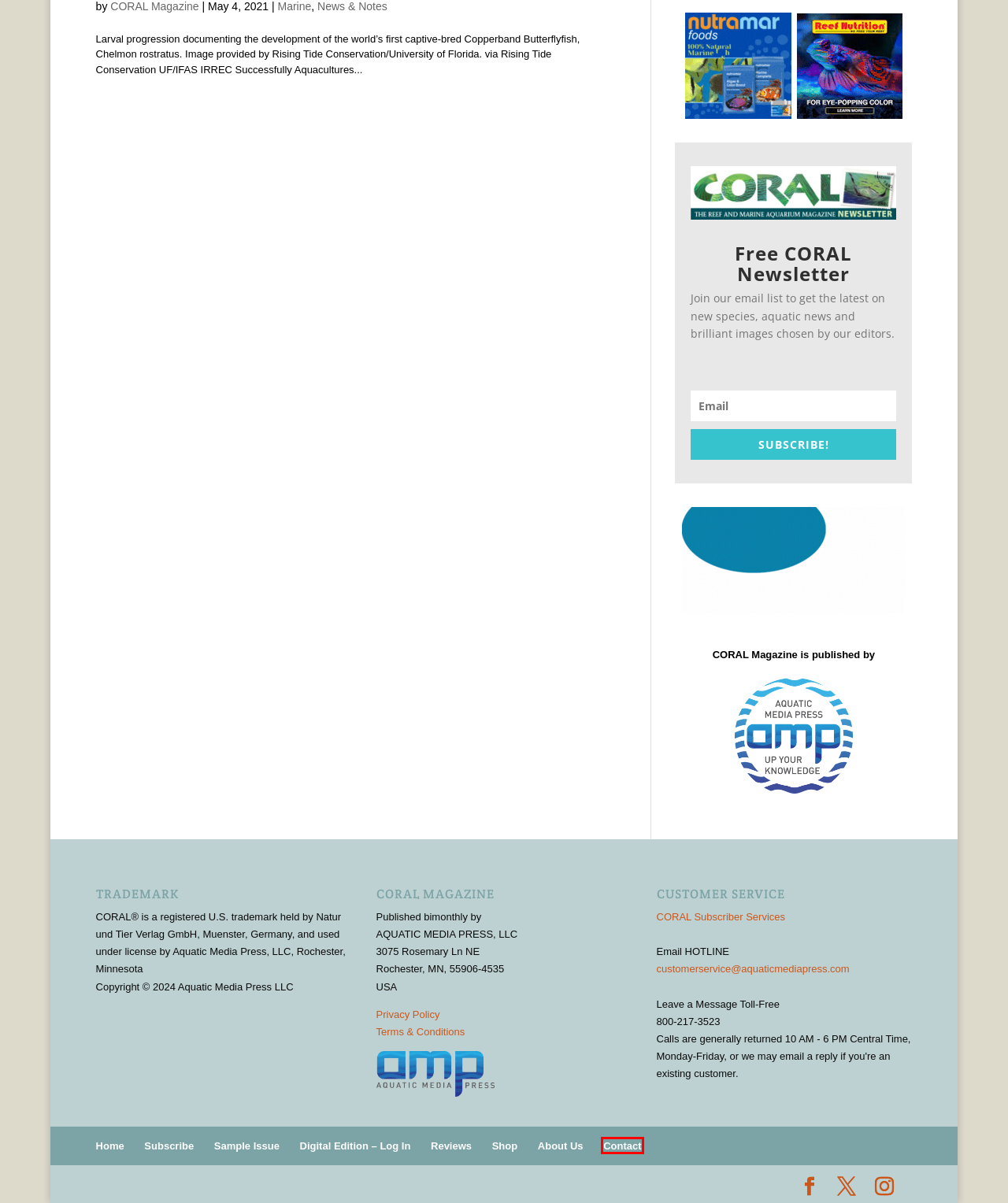You are presented with a screenshot of a webpage containing a red bounding box around a particular UI element. Select the best webpage description that matches the new webpage after clicking the element within the bounding box. Here are the candidates:
A. News & Notes Archives - CORAL Magazine
B. Aquatic Media Press, LLC Privacy Policy - Aquatic Media Press
C. CORAL Magazine Reviews - CORAL Magazine
D. Digital Edition Login | CORAL Magazine - CORAL Magazine
E. Aquatic Media Press, LLC Terms & Conditions - Aquatic Media Press
F. CORAL Magazine, Author at CORAL Magazine
G. Contact CORAL Magazine - CORAL Magazine
H. Aquatic Media Press | publishers of legendary aquarium magazines CORAL and AMAZONAS

G